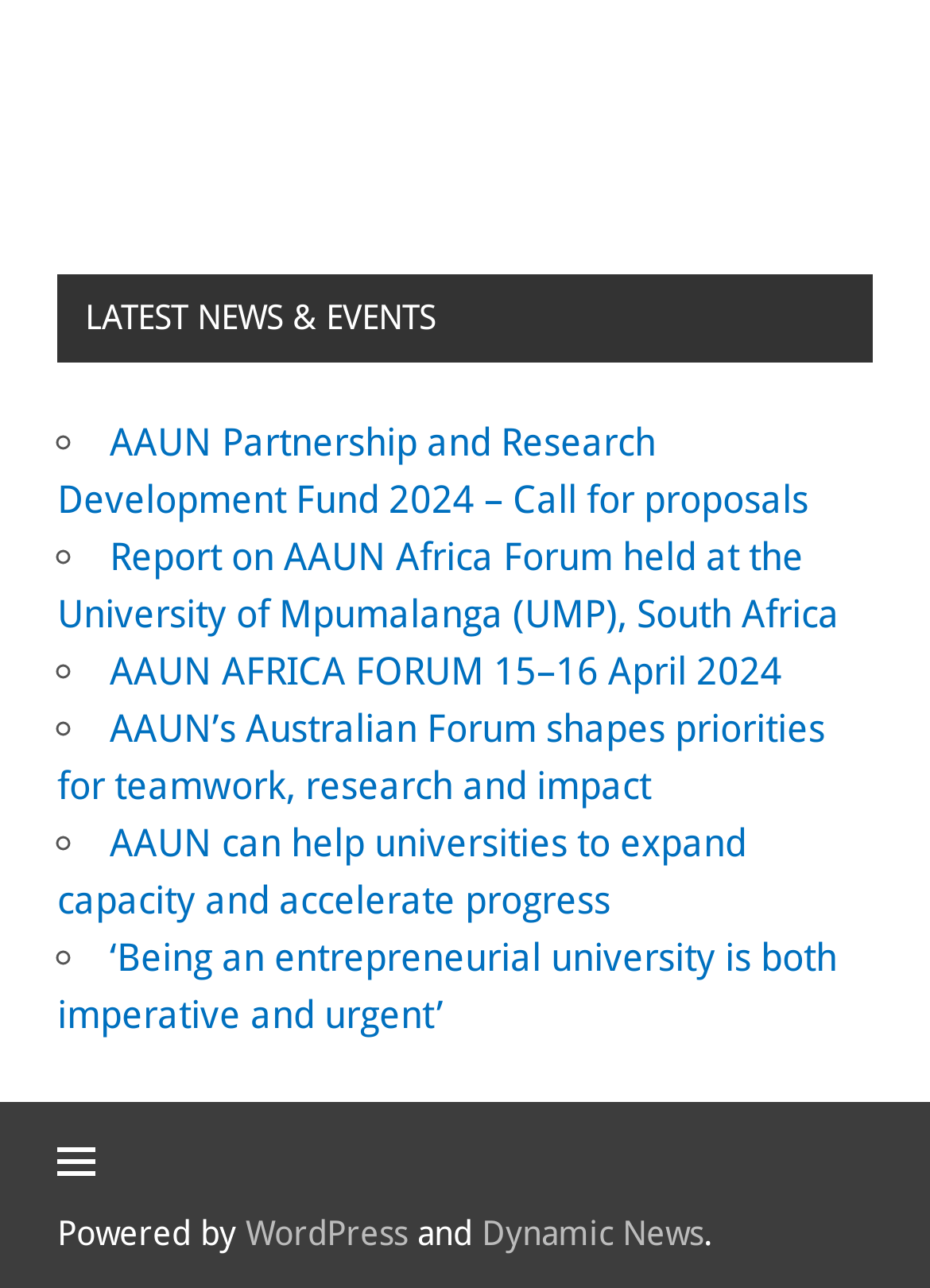Identify the bounding box coordinates of the area you need to click to perform the following instruction: "Check the latest news and events".

[0.062, 0.213, 0.938, 0.282]